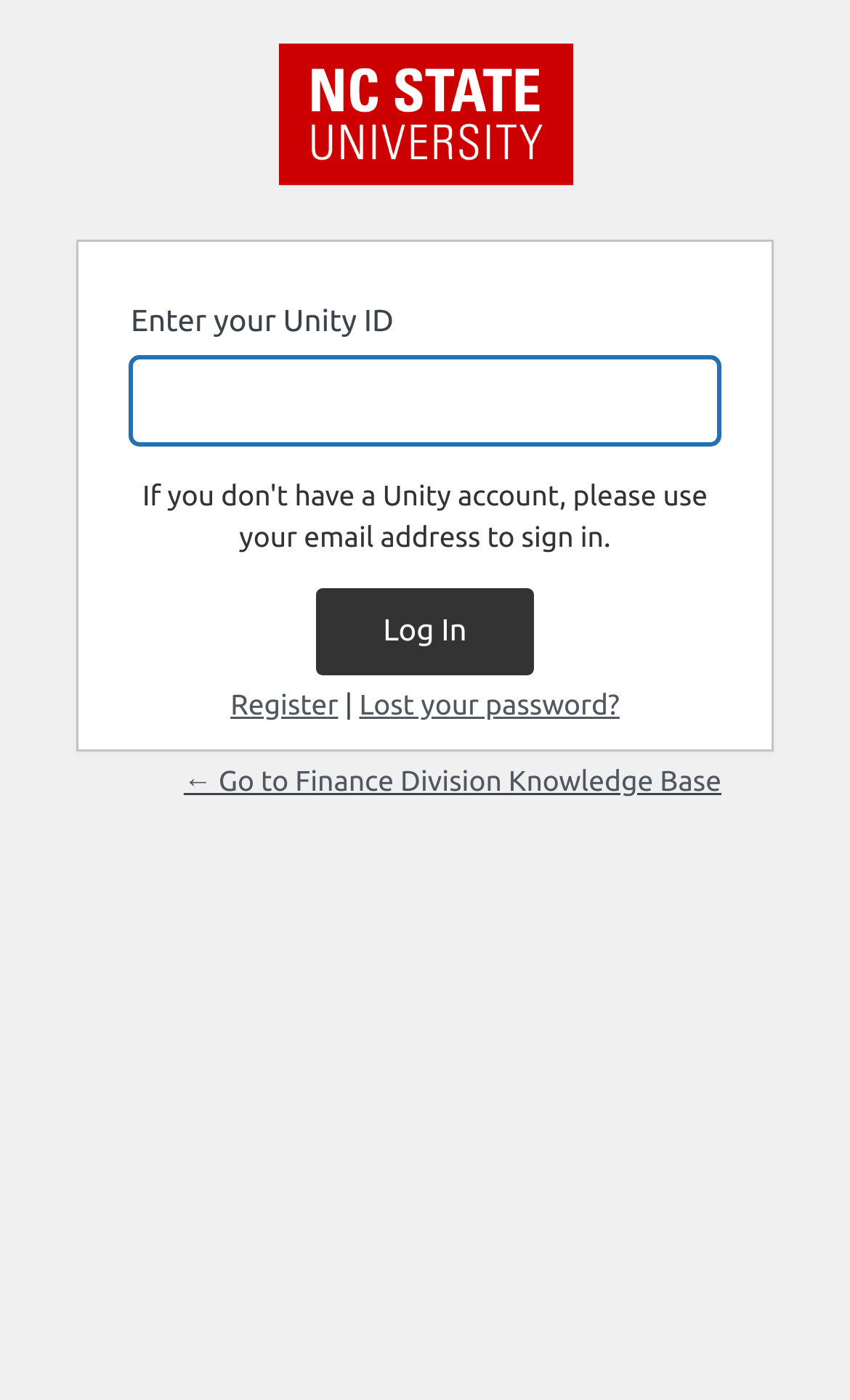Determine and generate the text content of the webpage's headline.

NC State University